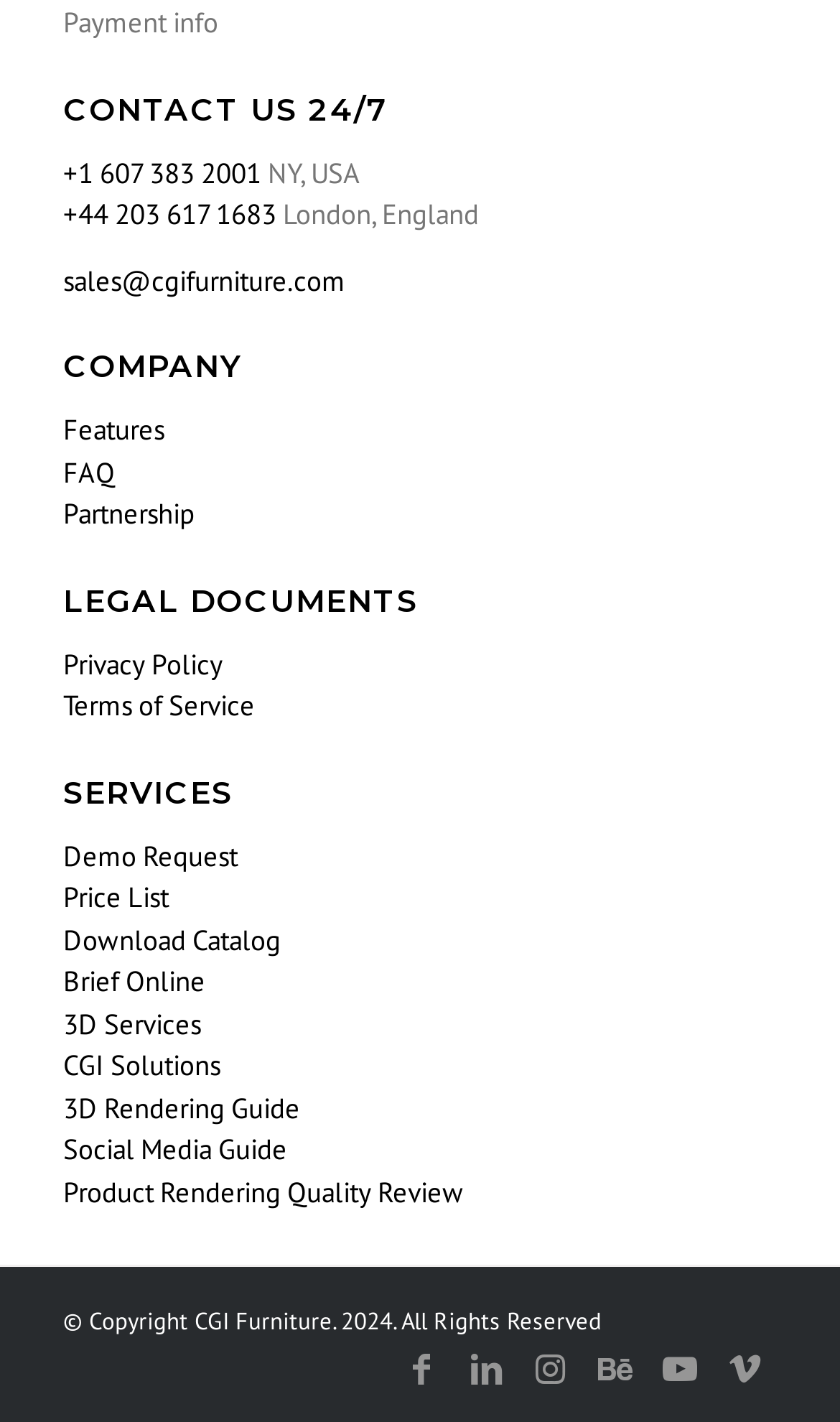What is the name of the city in England where the company is located?
Answer the question with detailed information derived from the image.

I found the city in England by looking at the 'CONTACT US 24/7' section, where it lists 'London, England' as the location.